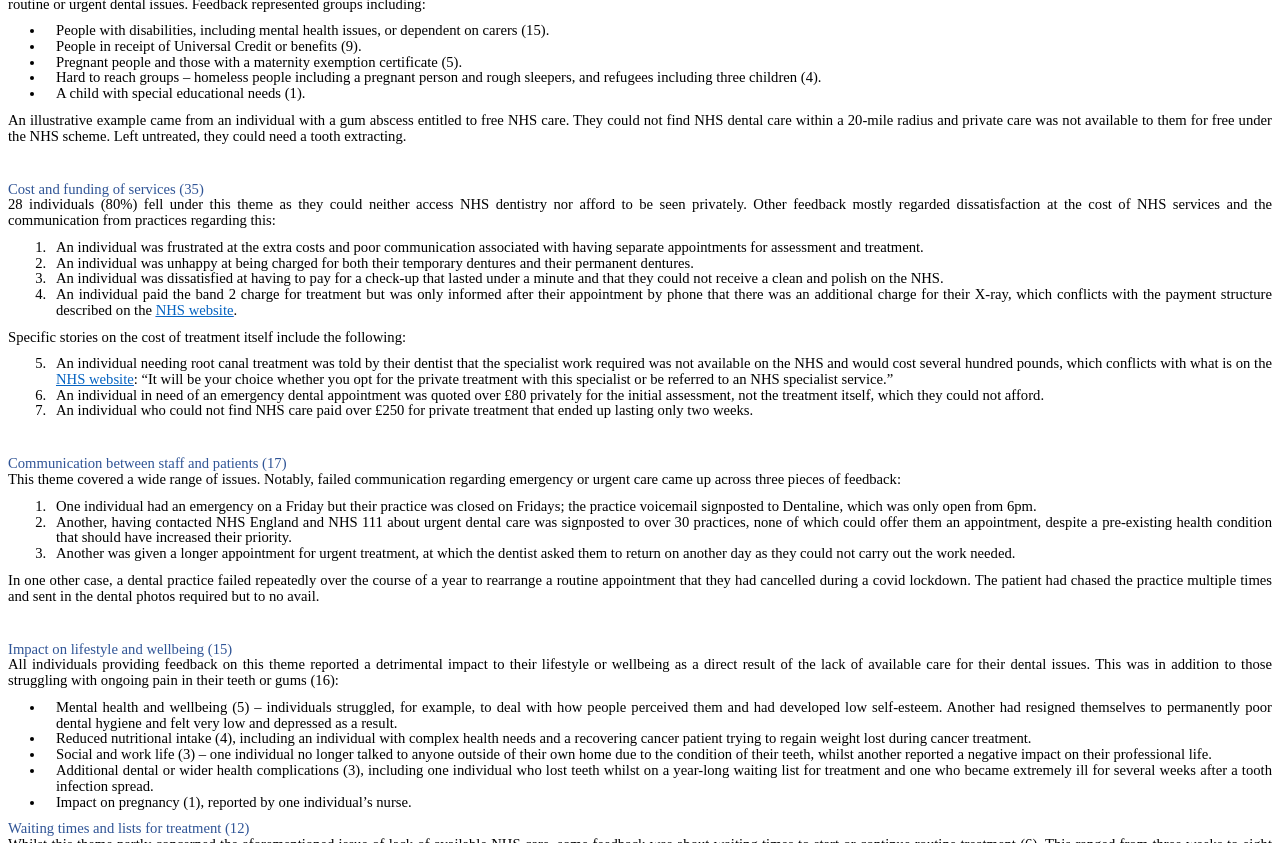What was the cost quoted to an individual for an emergency dental appointment? Examine the screenshot and reply using just one word or a brief phrase.

over £80